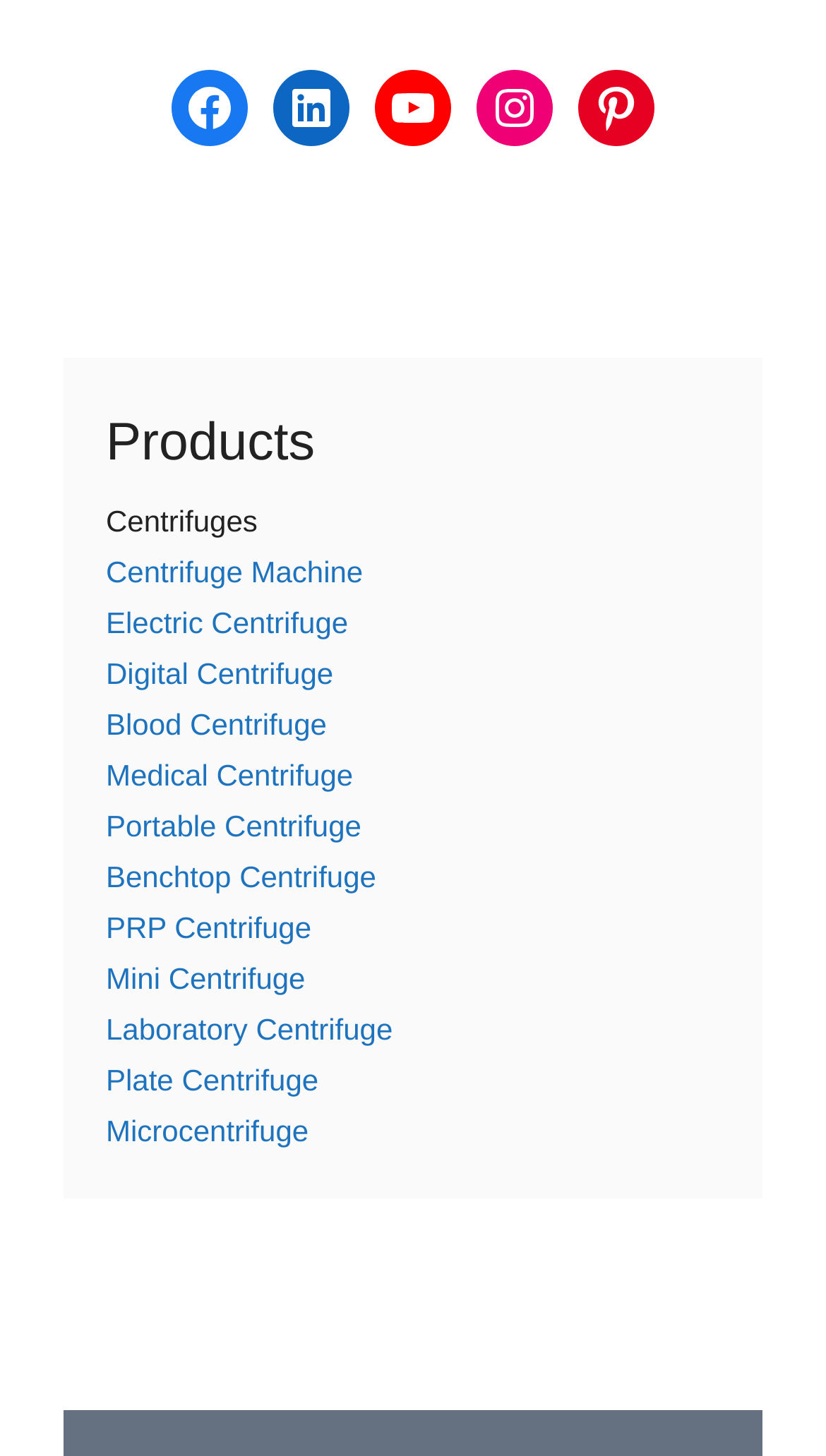Extract the bounding box for the UI element that matches this description: "Mini Centrifuge".

[0.128, 0.661, 0.37, 0.684]